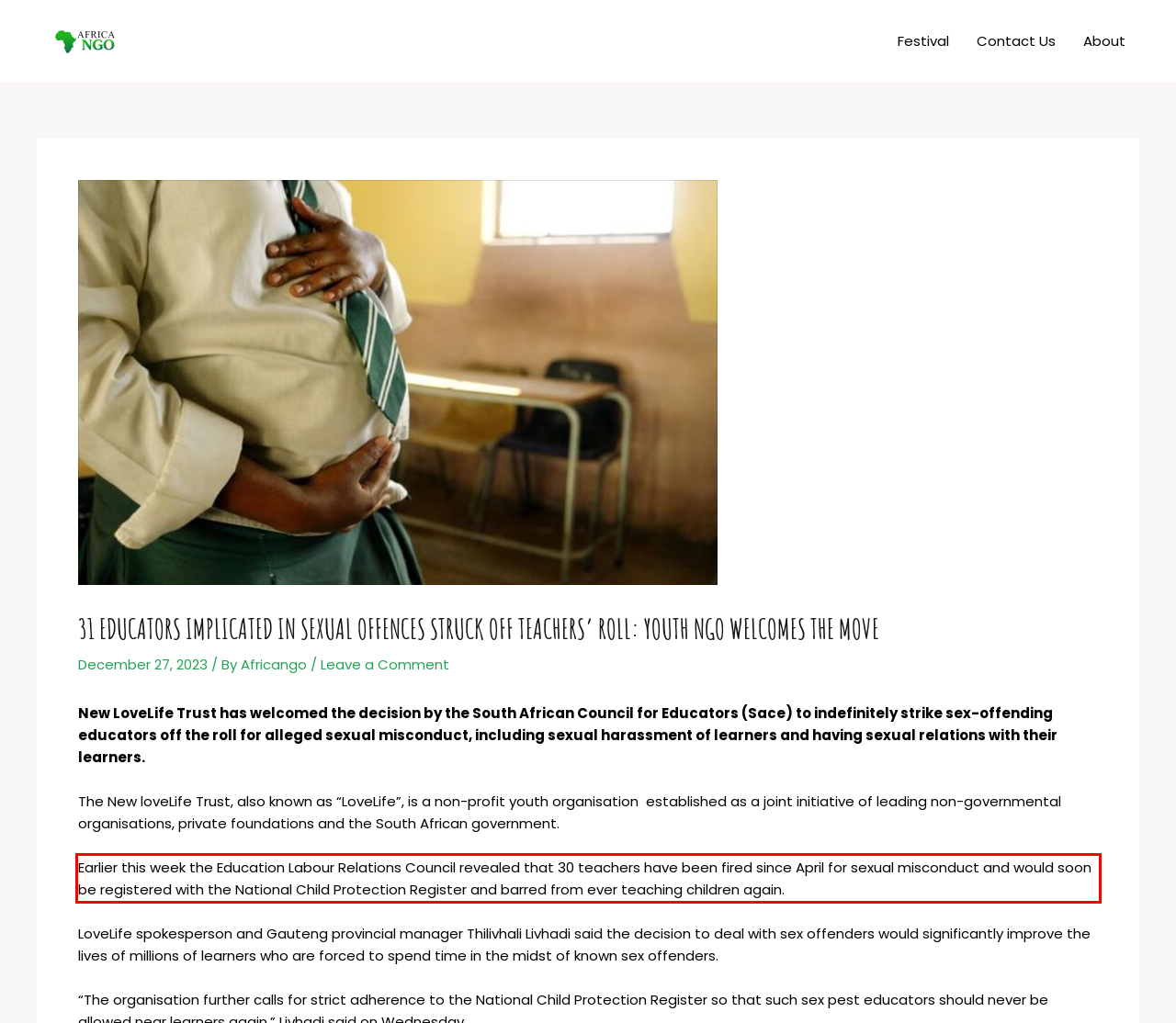Inspect the webpage screenshot that has a red bounding box and use OCR technology to read and display the text inside the red bounding box.

Earlier this week the Education Labour Relations Council revealed that 30 teachers have been fired since April for sexual misconduct and would soon be registered with the National Child Protection Register and barred from ever teaching children again.